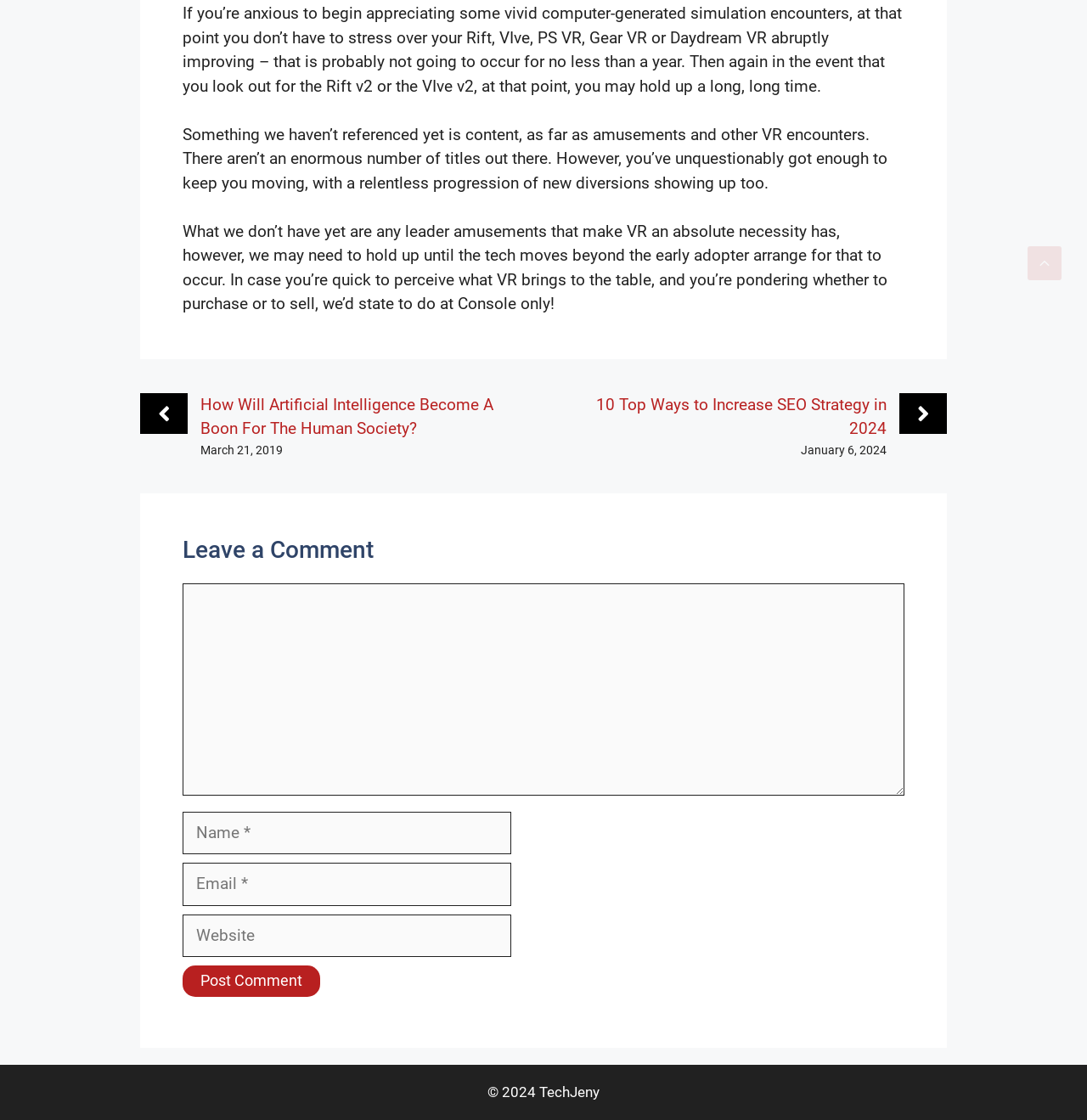Please find the bounding box coordinates of the section that needs to be clicked to achieve this instruction: "Scroll back to the top of the page".

[0.945, 0.22, 0.977, 0.25]